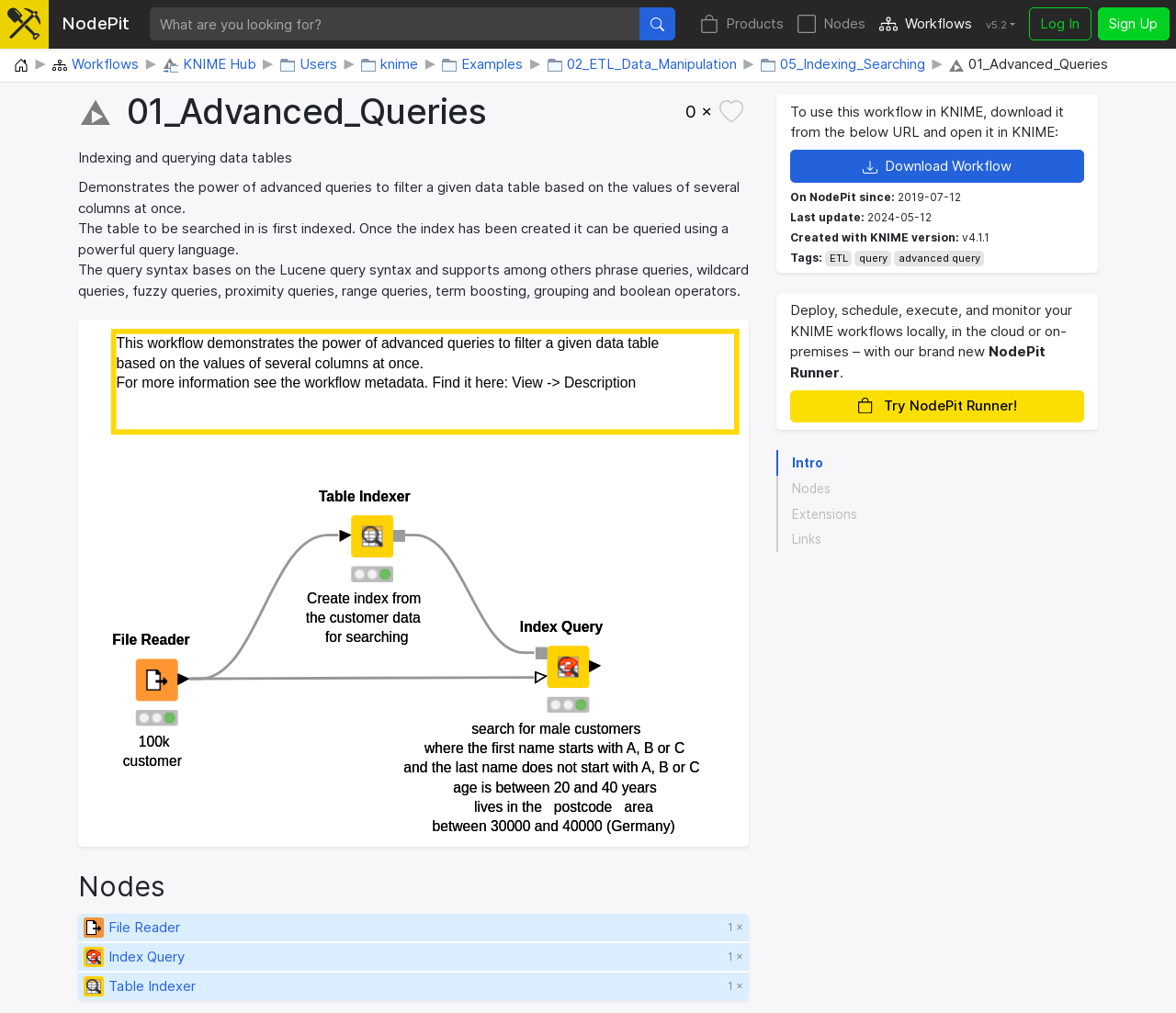Find and indicate the bounding box coordinates of the region you should select to follow the given instruction: "Search for something".

[0.127, 0.008, 0.544, 0.04]